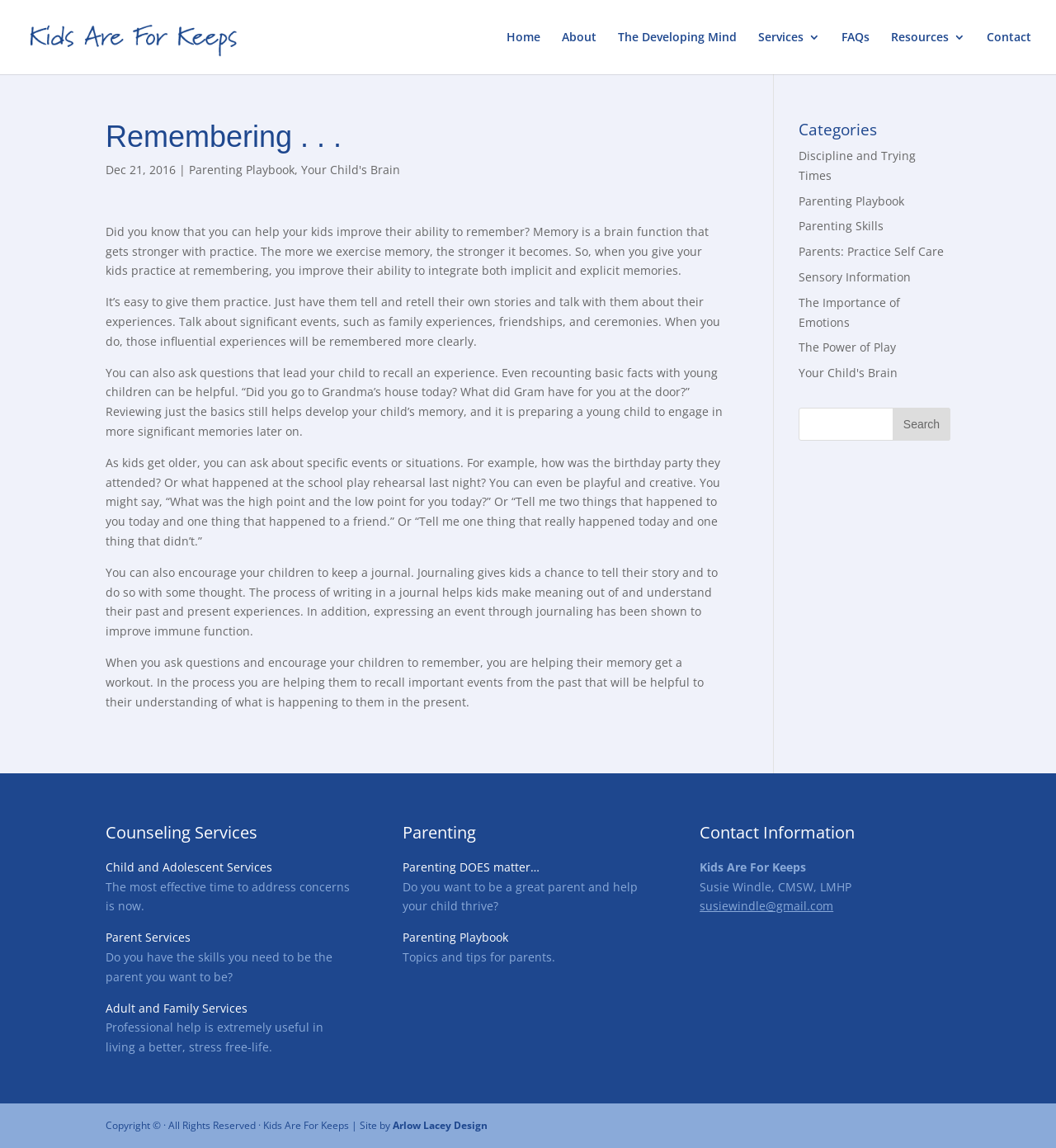Who is the author of the website?
Analyze the screenshot and provide a detailed answer to the question.

The author of the website is Susie Windle, CMSW, LMHP, whose contact information is provided at the bottom of the webpage.